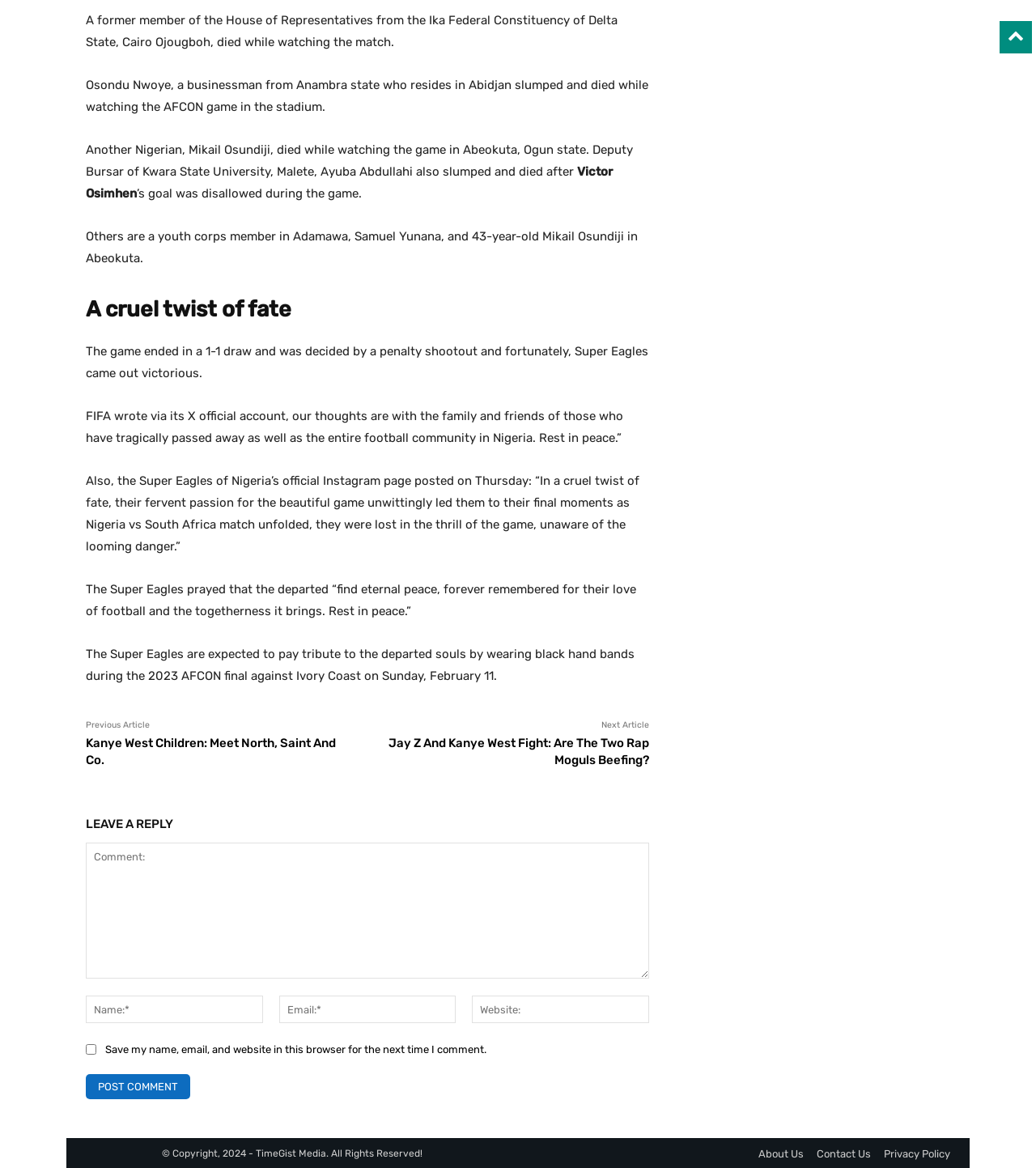Refer to the element description aria-label="Search" and identify the corresponding bounding box in the screenshot. Format the coordinates as (top-left x, top-left y, bottom-right x, bottom-right y) with values in the range of 0 to 1.

None